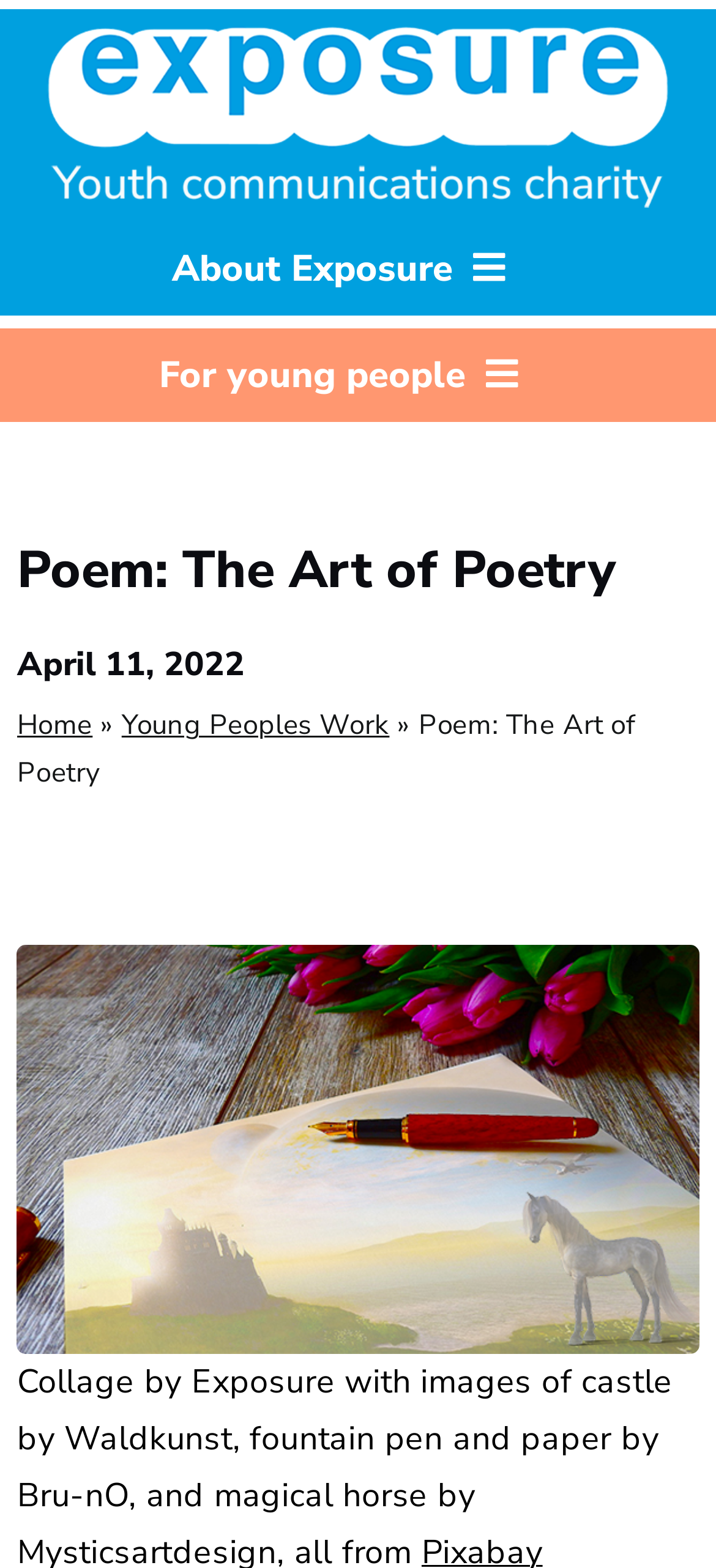Determine the coordinates of the bounding box that should be clicked to complete the instruction: "Donate to Exposure". The coordinates should be represented by four float numbers between 0 and 1: [left, top, right, bottom].

[0.0, 0.525, 0.949, 0.601]